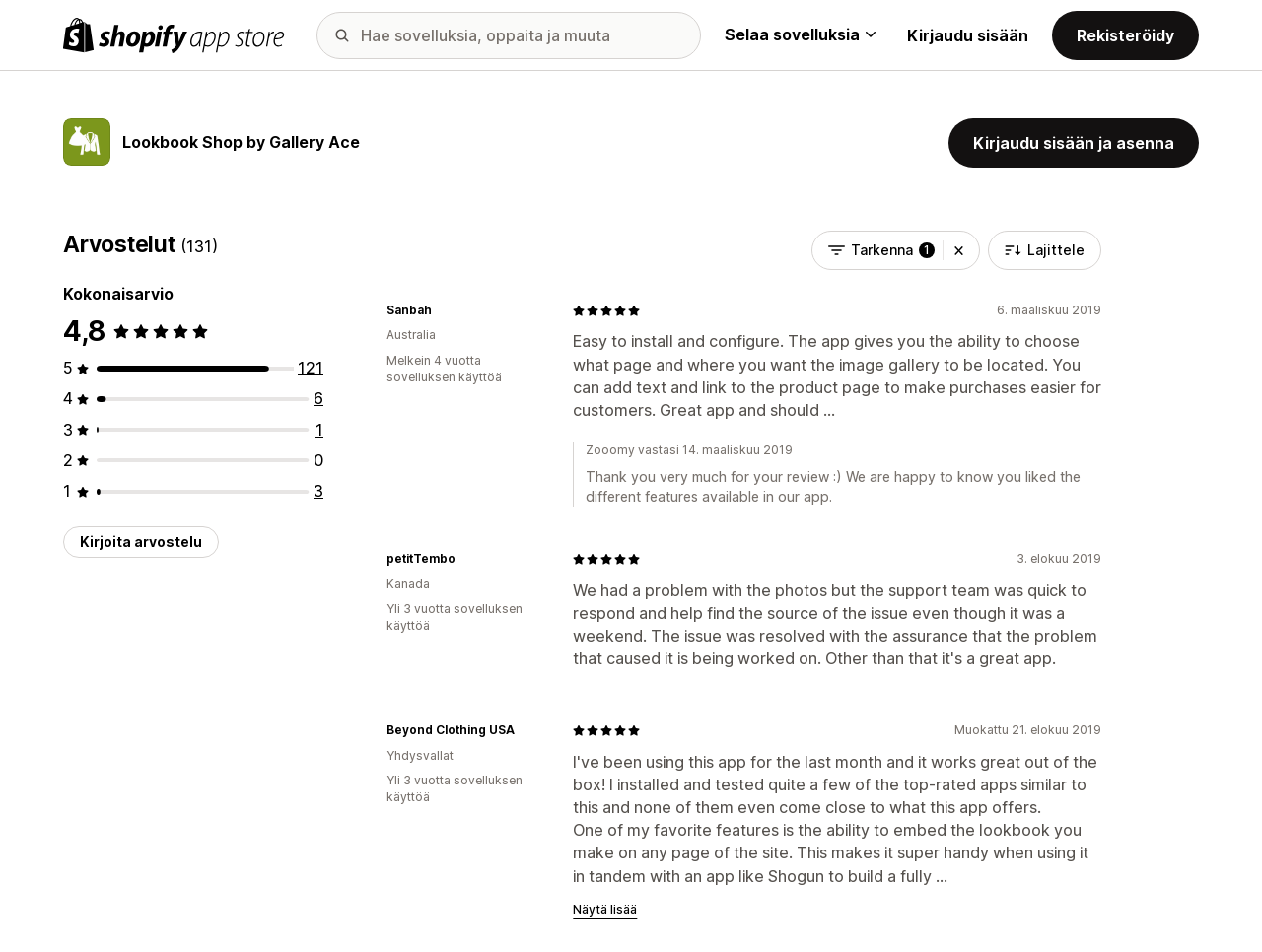Please locate the bounding box coordinates of the element that needs to be clicked to achieve the following instruction: "Write a review". The coordinates should be four float numbers between 0 and 1, i.e., [left, top, right, bottom].

[0.05, 0.553, 0.173, 0.586]